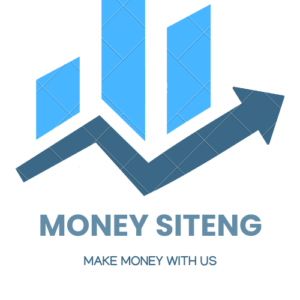What is the font style of the text 'MONEY SITENG'?
From the image, provide a succinct answer in one word or a short phrase.

Bold and modern